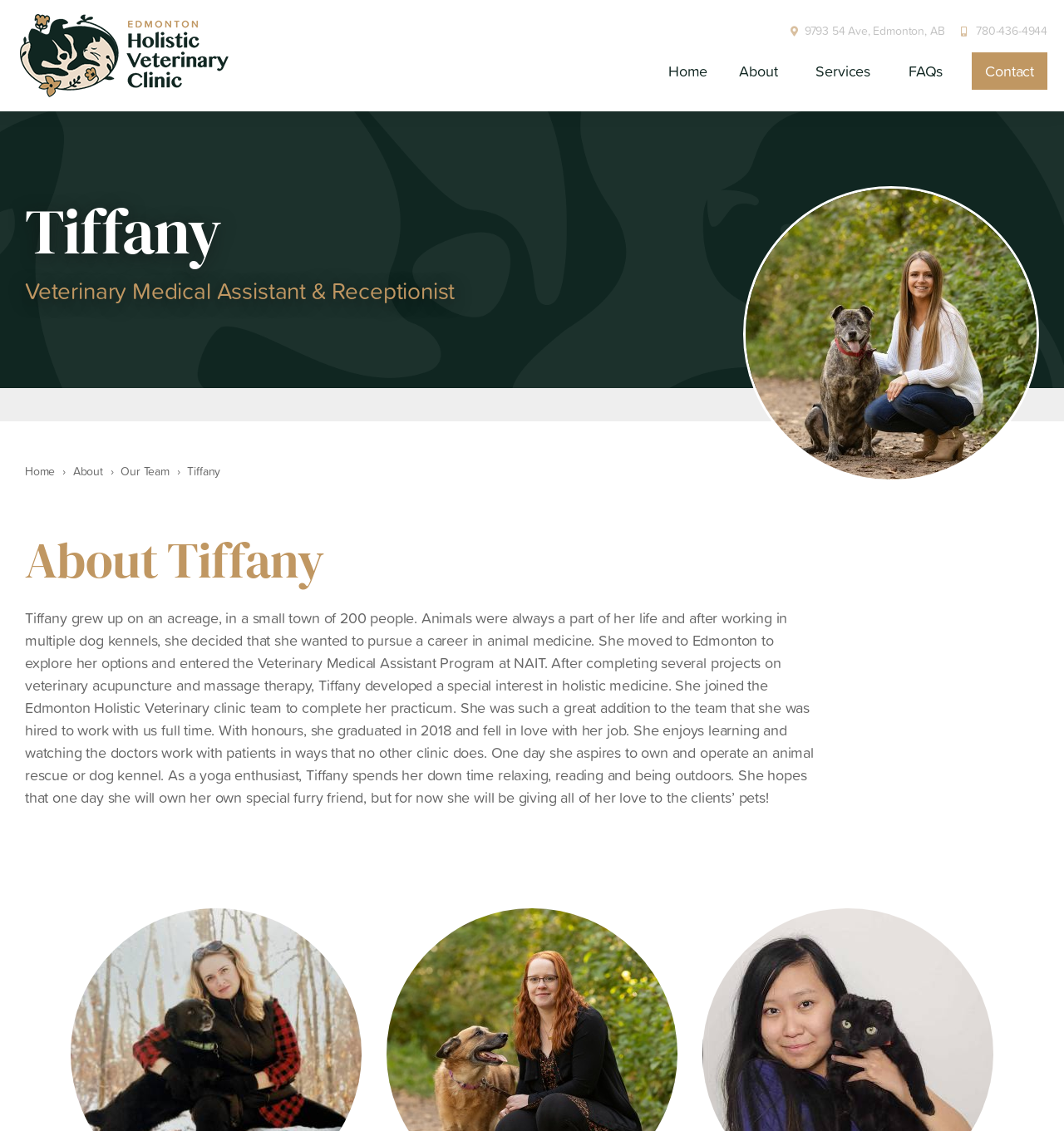Identify the bounding box coordinates necessary to click and complete the given instruction: "Click the 'Home' link".

[0.616, 0.047, 0.677, 0.078]